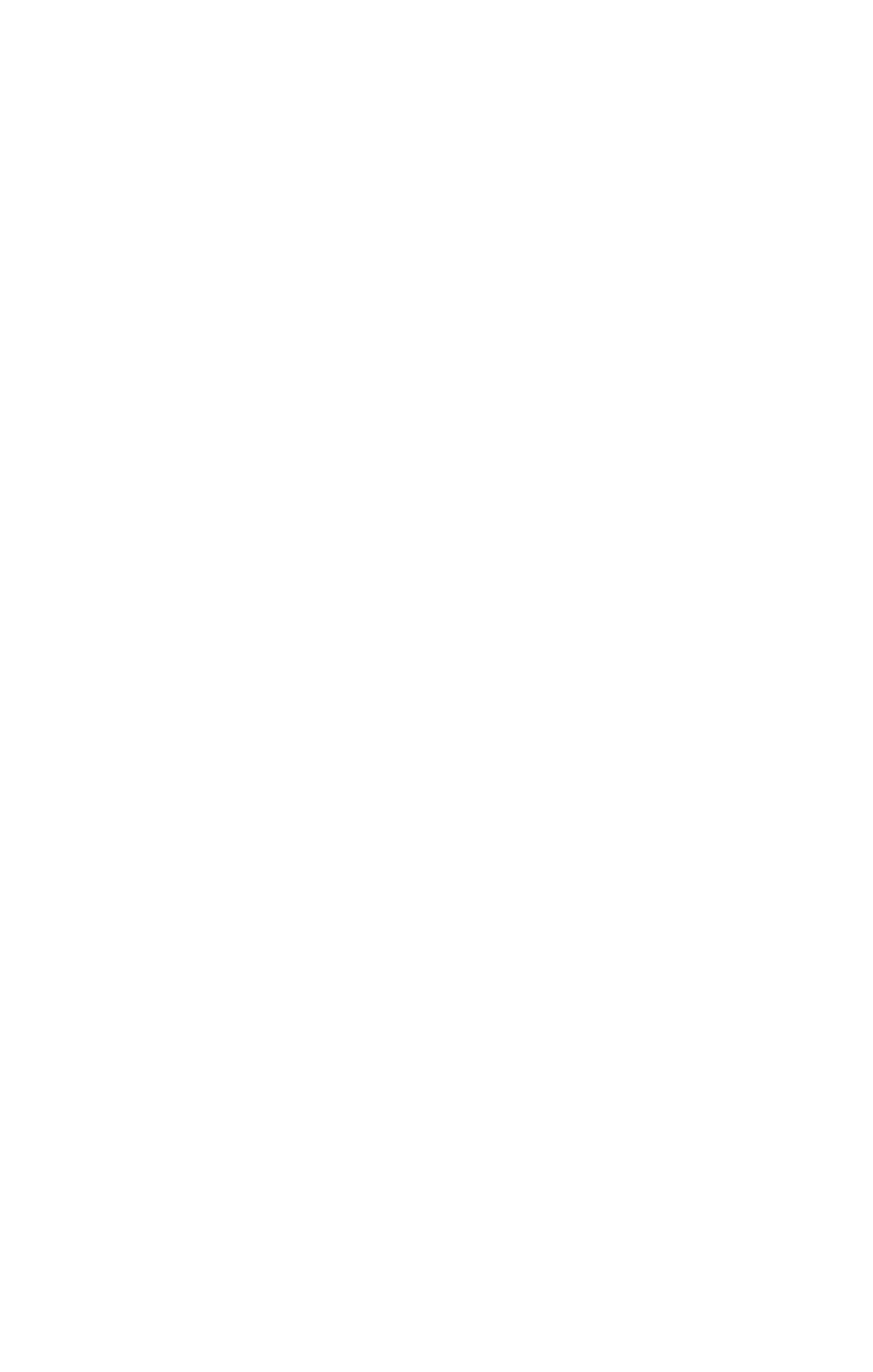Please locate the bounding box coordinates of the element that needs to be clicked to achieve the following instruction: "explore BRAD WILLIAMS". The coordinates should be four float numbers between 0 and 1, i.e., [left, top, right, bottom].

[0.151, 0.464, 0.423, 0.495]